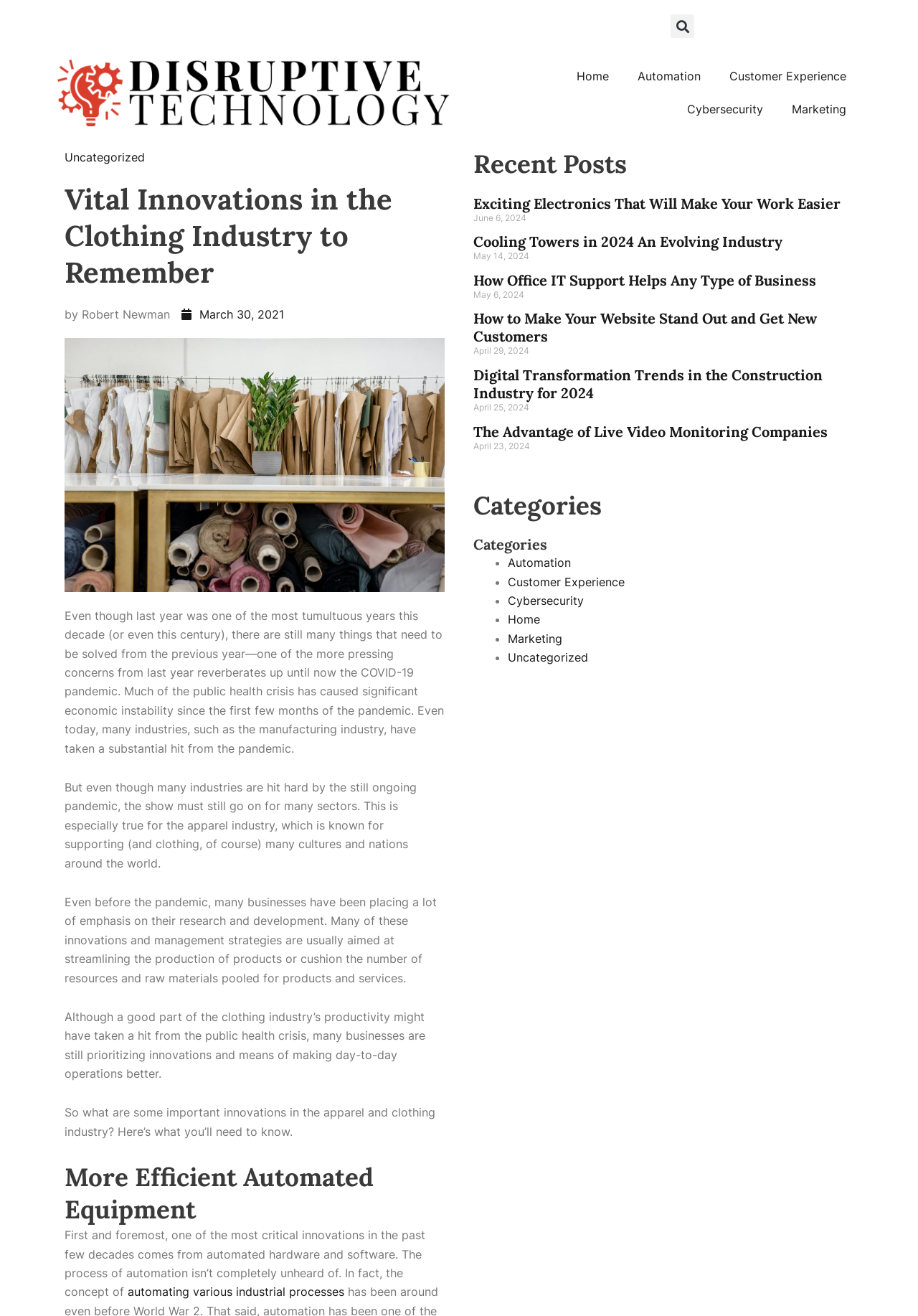Please specify the bounding box coordinates of the clickable region to carry out the following instruction: "Search for something". The coordinates should be four float numbers between 0 and 1, in the format [left, top, right, bottom].

[0.73, 0.011, 0.93, 0.029]